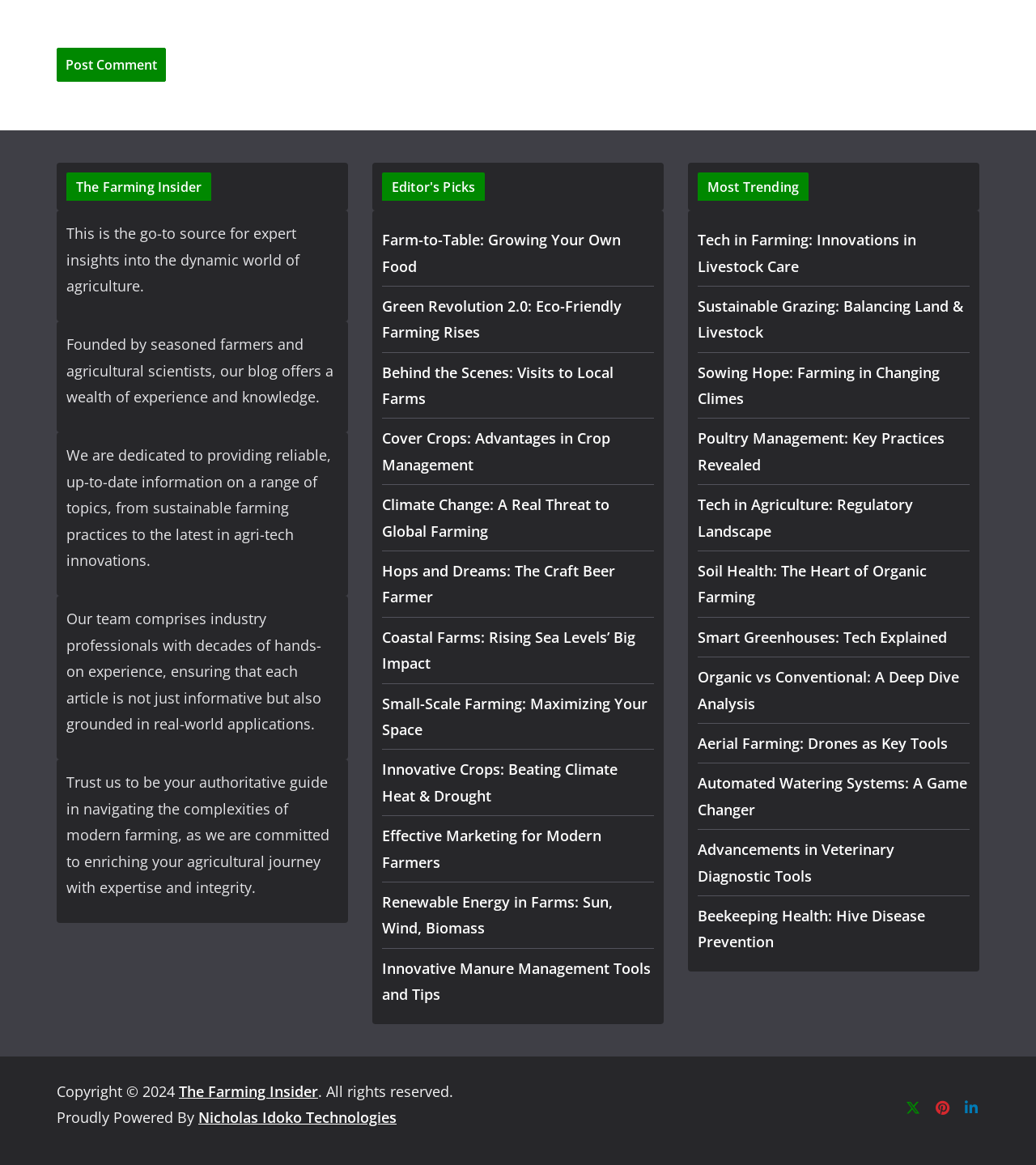What is the purpose of the blog? Refer to the image and provide a one-word or short phrase answer.

To provide expert insights into agriculture